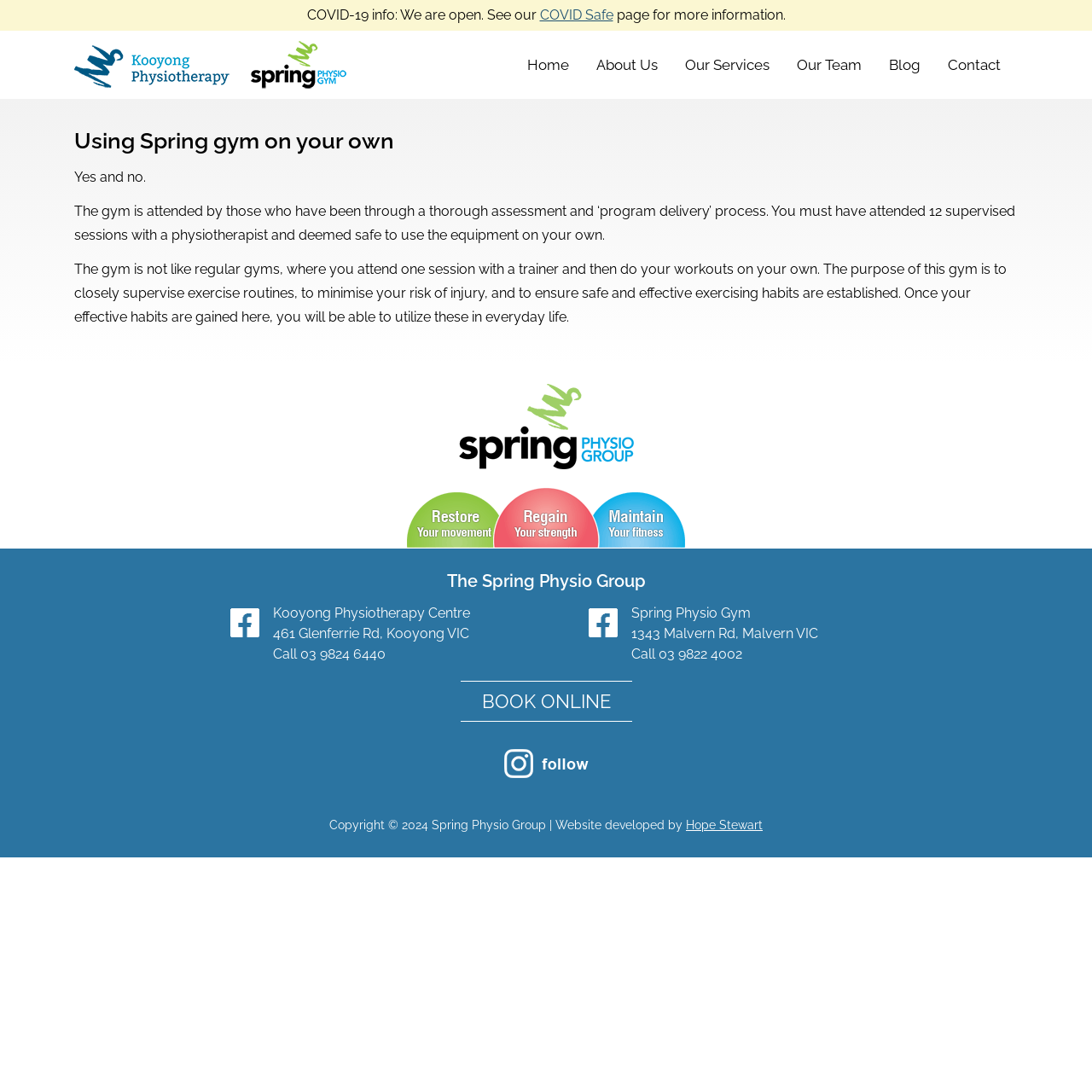Please identify the bounding box coordinates of the element I need to click to follow this instruction: "Go to Home".

[0.47, 0.041, 0.534, 0.078]